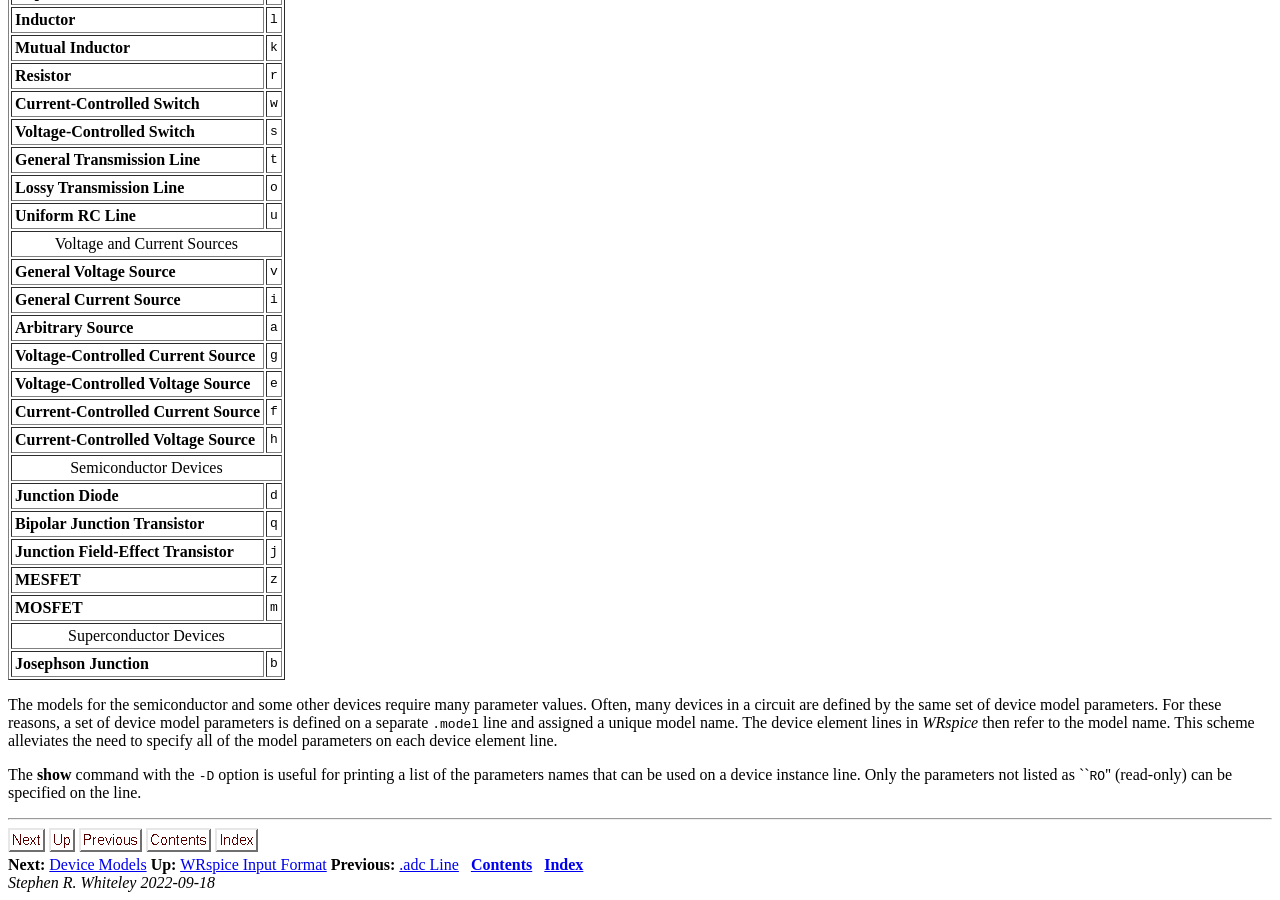Please specify the bounding box coordinates in the format (top-left x, top-left y, bottom-right x, bottom-right y), with all values as floating point numbers between 0 and 1. Identify the bounding box of the UI element described by: WRspice Input Format

[0.141, 0.951, 0.255, 0.97]